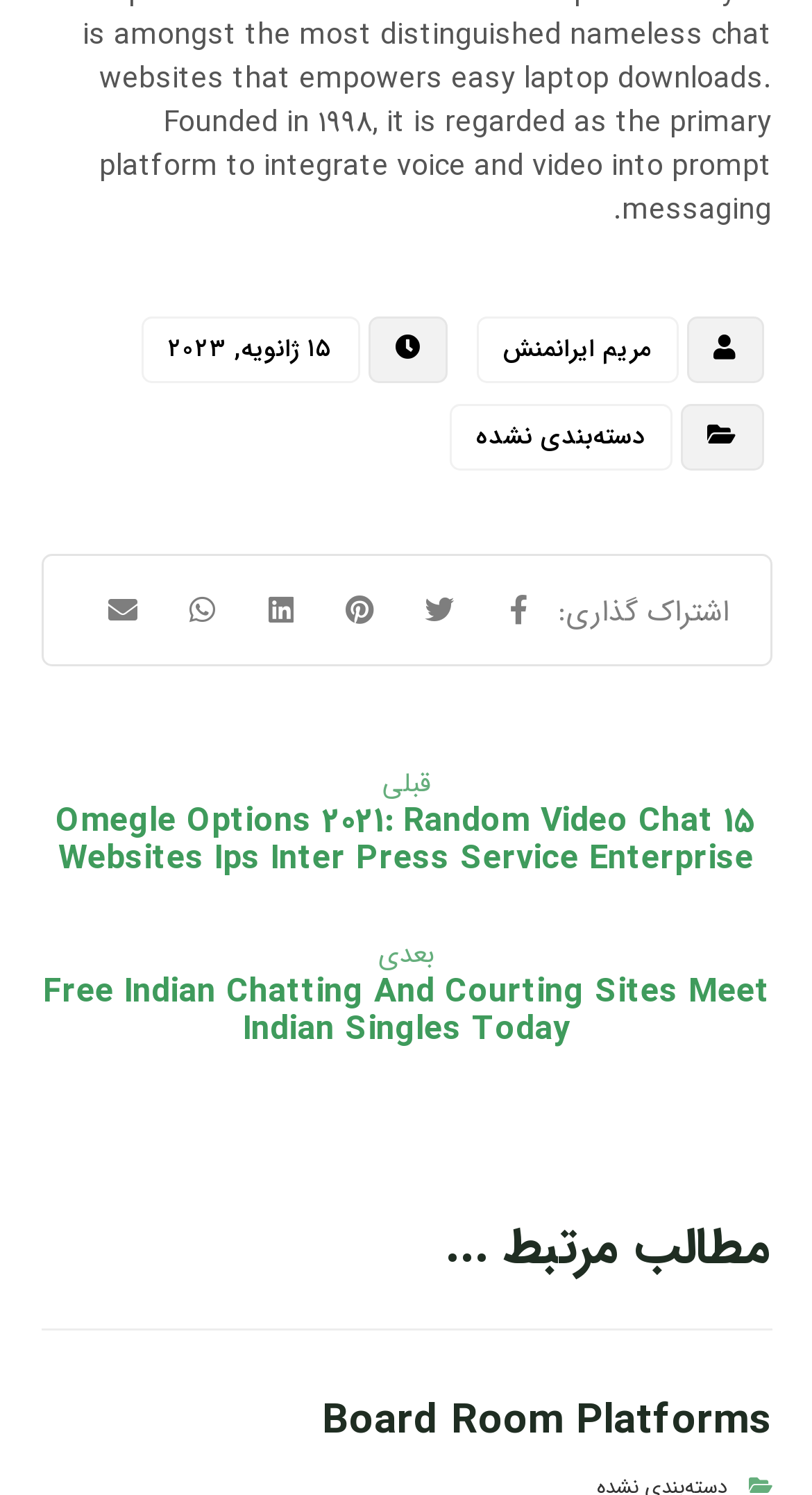Examine the screenshot and answer the question in as much detail as possible: What is the title of the first article?

I found the title of the first article by examining the heading element with a bounding box coordinate of [0.05, 0.507, 0.95, 0.588], which is 'قبلی 15 Omegle Options 2021: Random Video Chat Websites Ips Inter Press Service Enterprise'.